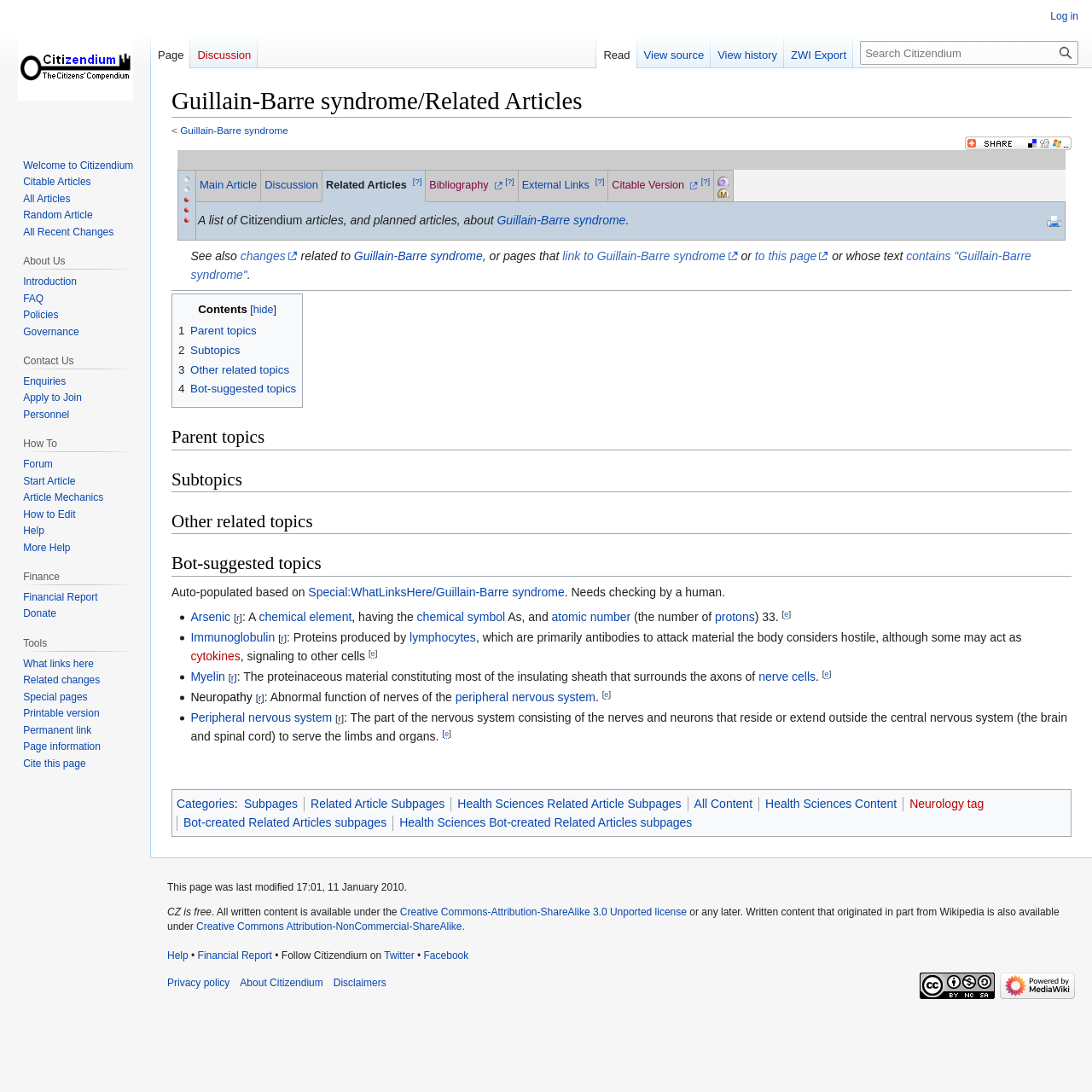What is the link to print the webpage?
Provide a detailed and extensive answer to the question.

The question is asking for the link to print the webpage, which can be found in the gridcell containing the text 'A list of Citizendium articles, and planned articles, about Guillain-Barre syndrome.'. The link is explicitly stated in this gridcell.